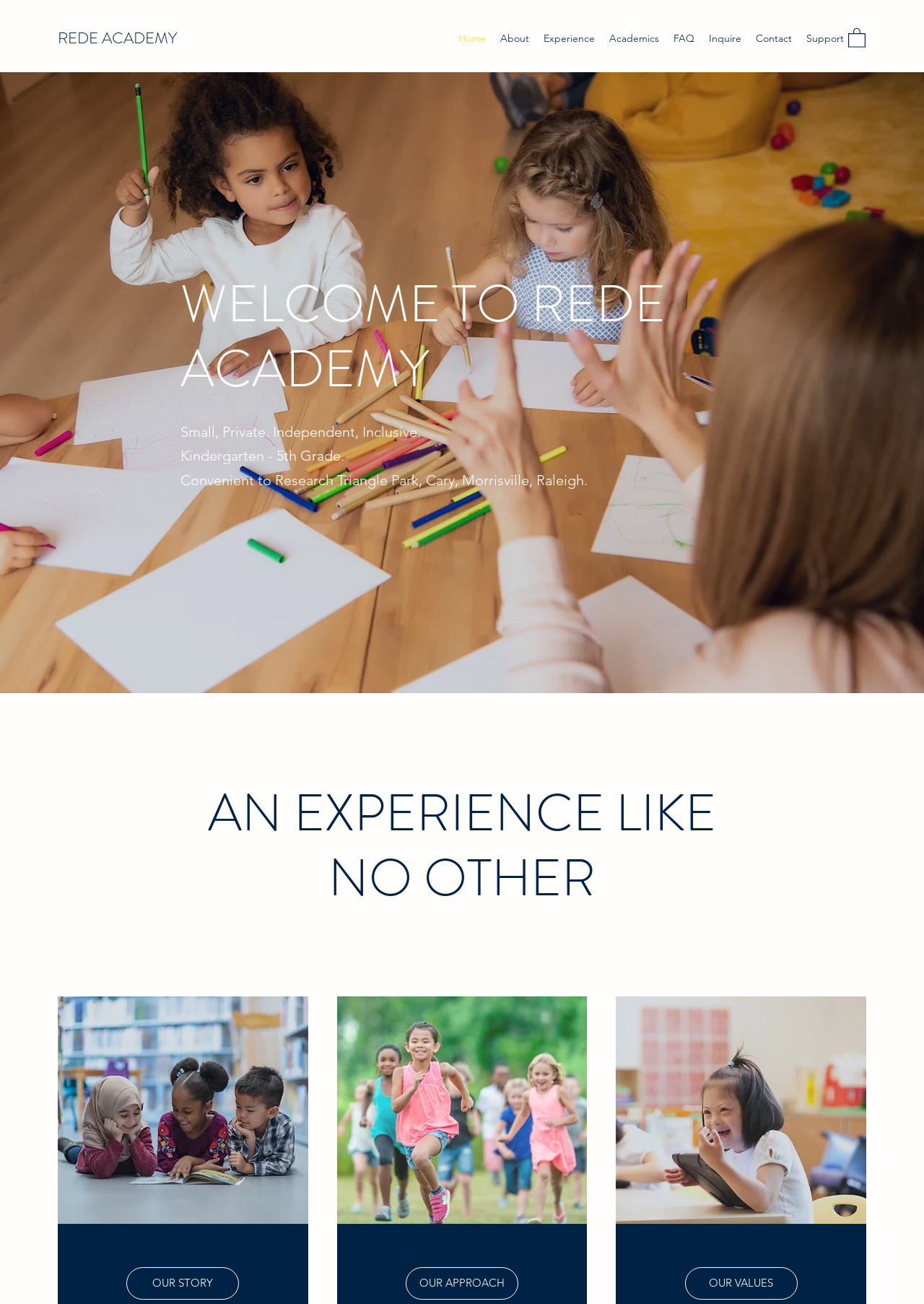Please identify the bounding box coordinates of the element's region that should be clicked to execute the following instruction: "Click the Home link". The bounding box coordinates must be four float numbers between 0 and 1, i.e., [left, top, right, bottom].

[0.488, 0.021, 0.534, 0.038]